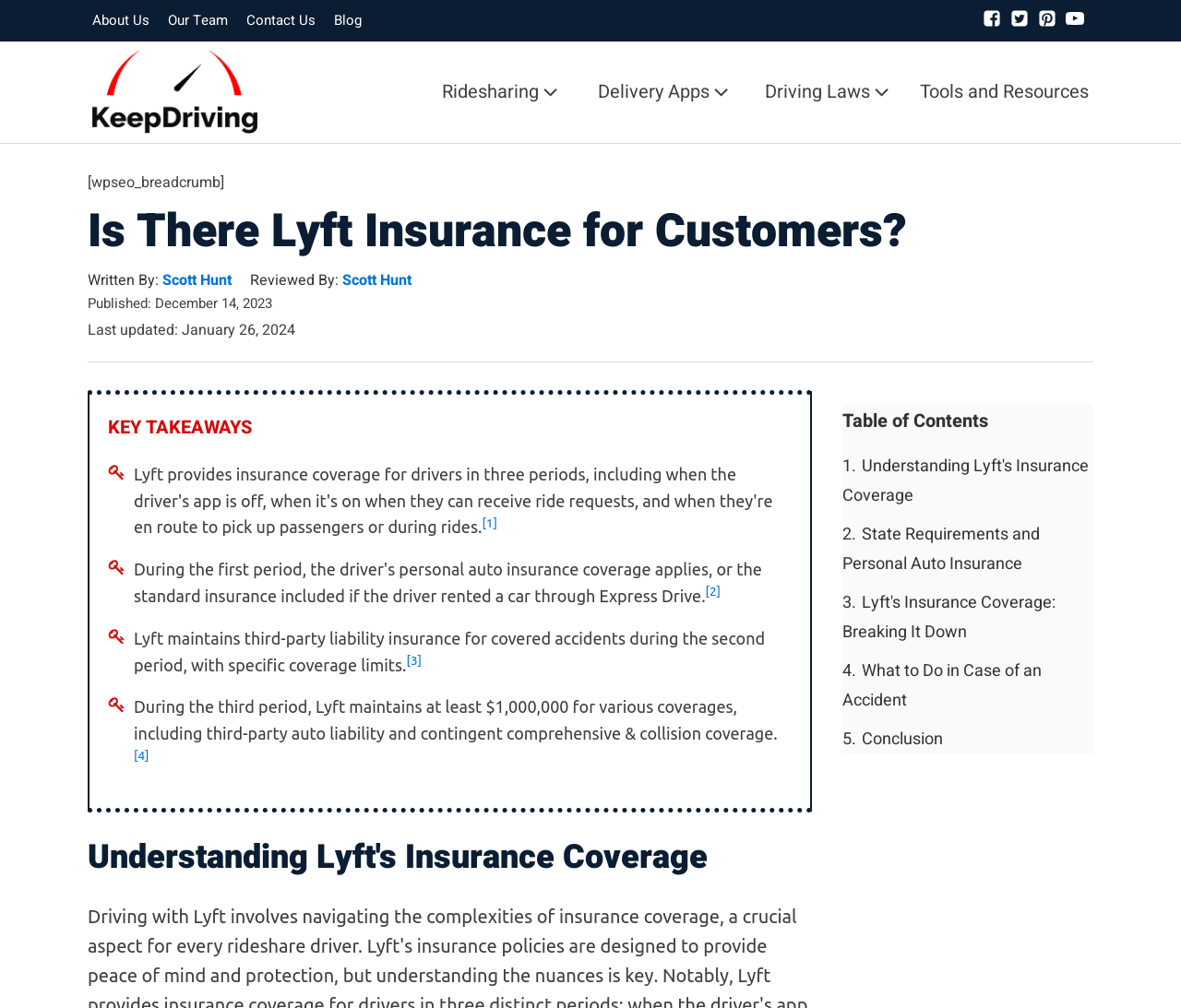Highlight the bounding box coordinates of the element that should be clicked to carry out the following instruction: "Read Understanding Lyft's Insurance Coverage". The coordinates must be given as four float numbers ranging from 0 to 1, i.e., [left, top, right, bottom].

[0.074, 0.824, 0.687, 0.877]